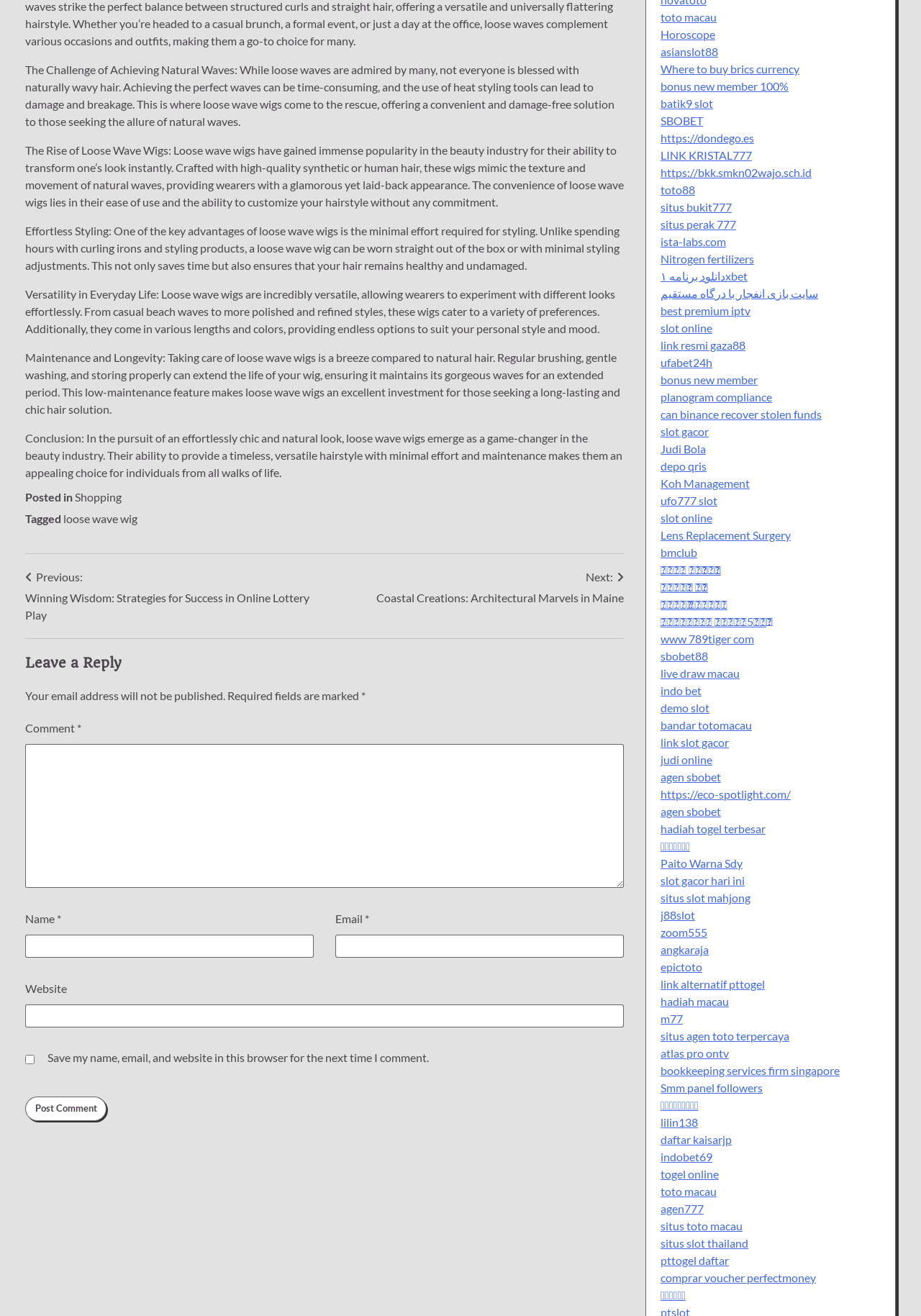Kindly determine the bounding box coordinates for the clickable area to achieve the given instruction: "Click the 'Previous' link".

[0.027, 0.432, 0.352, 0.474]